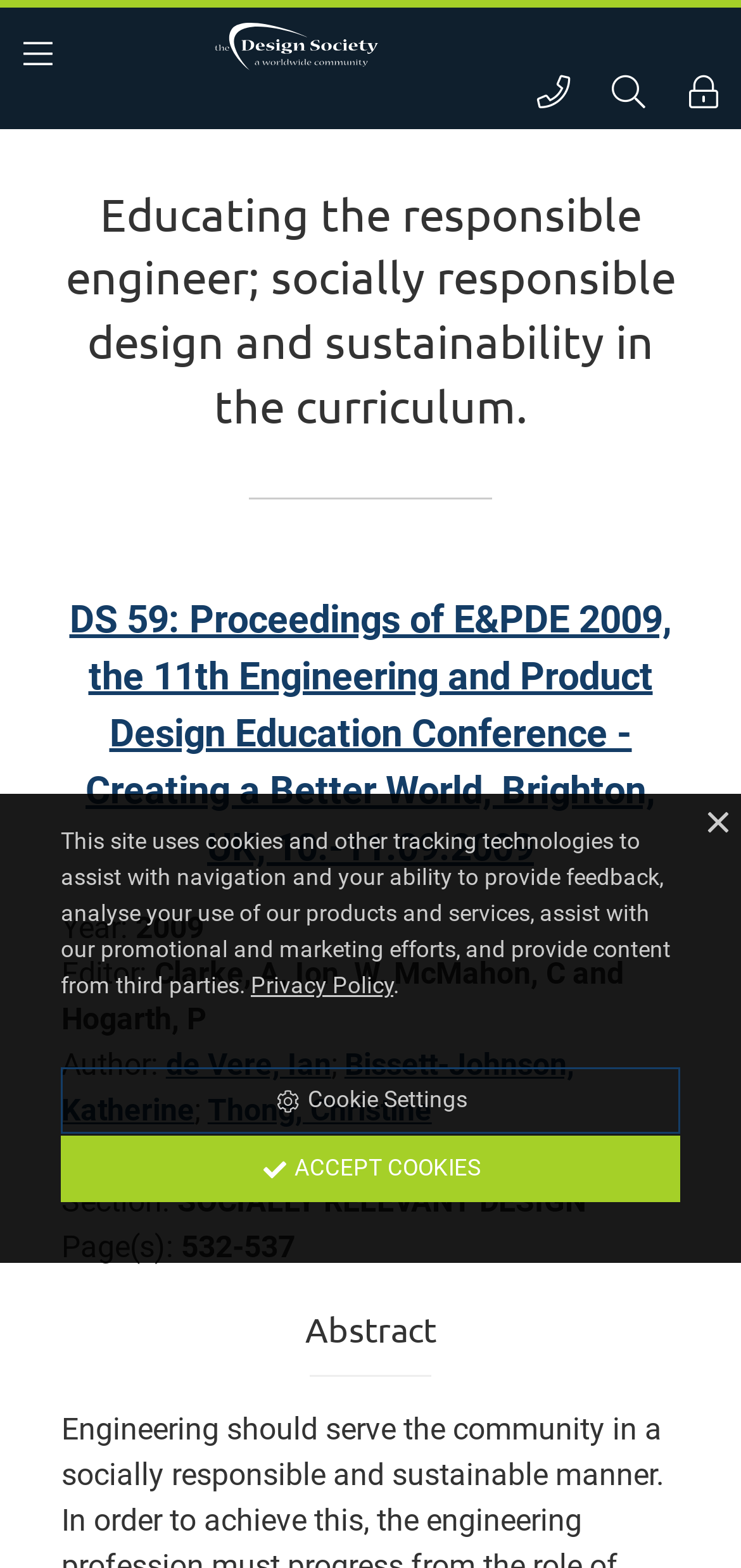What is the title of the conference?
Based on the image, give a one-word or short phrase answer.

E&PDE 2009